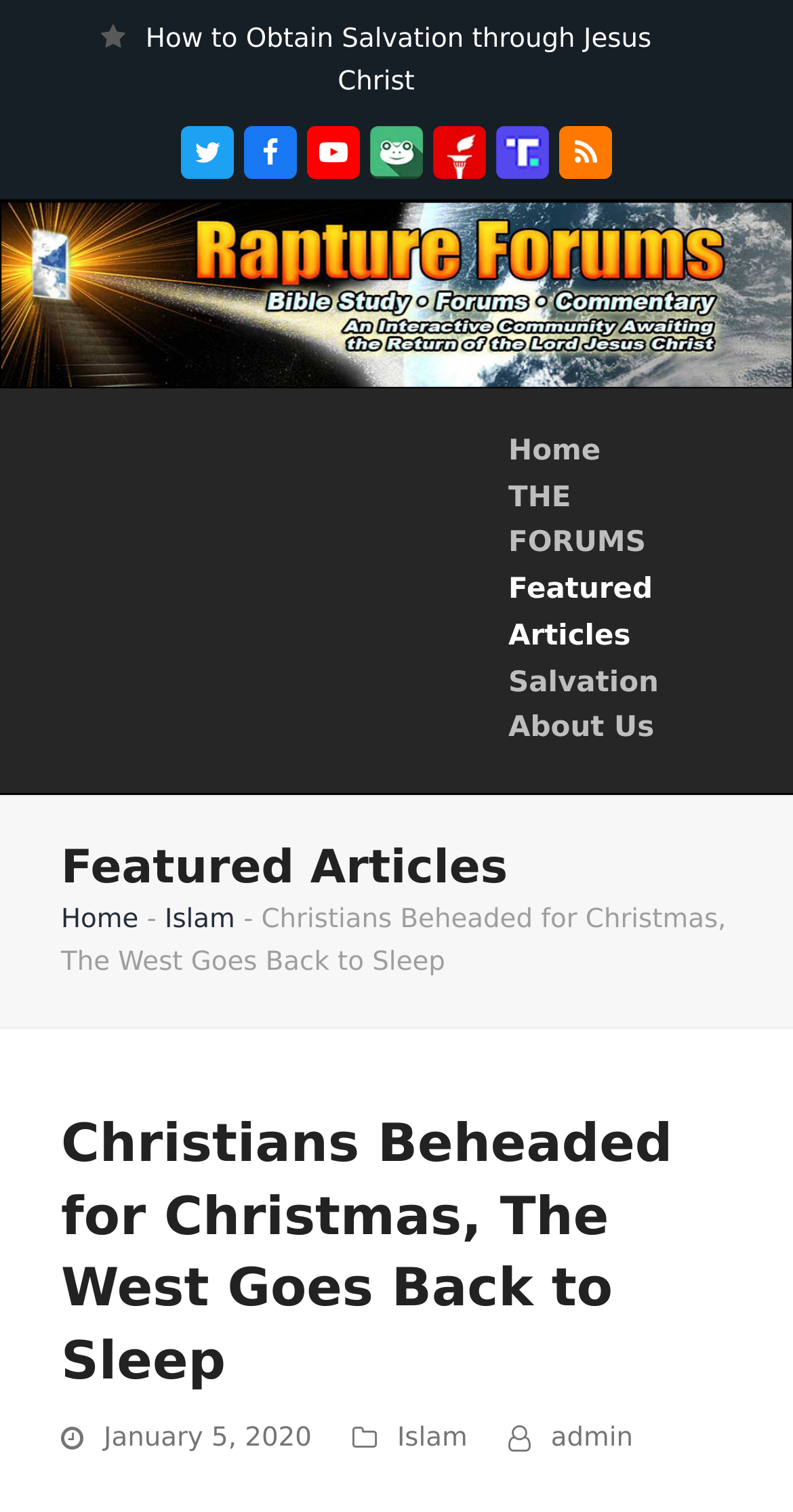How many main navigation links are available?
Please give a well-detailed answer to the question.

I counted the number of main navigation links available on the webpage, which are Home, THE FORUMS, Featured Articles, Salvation, and About Us, totaling 5 links.